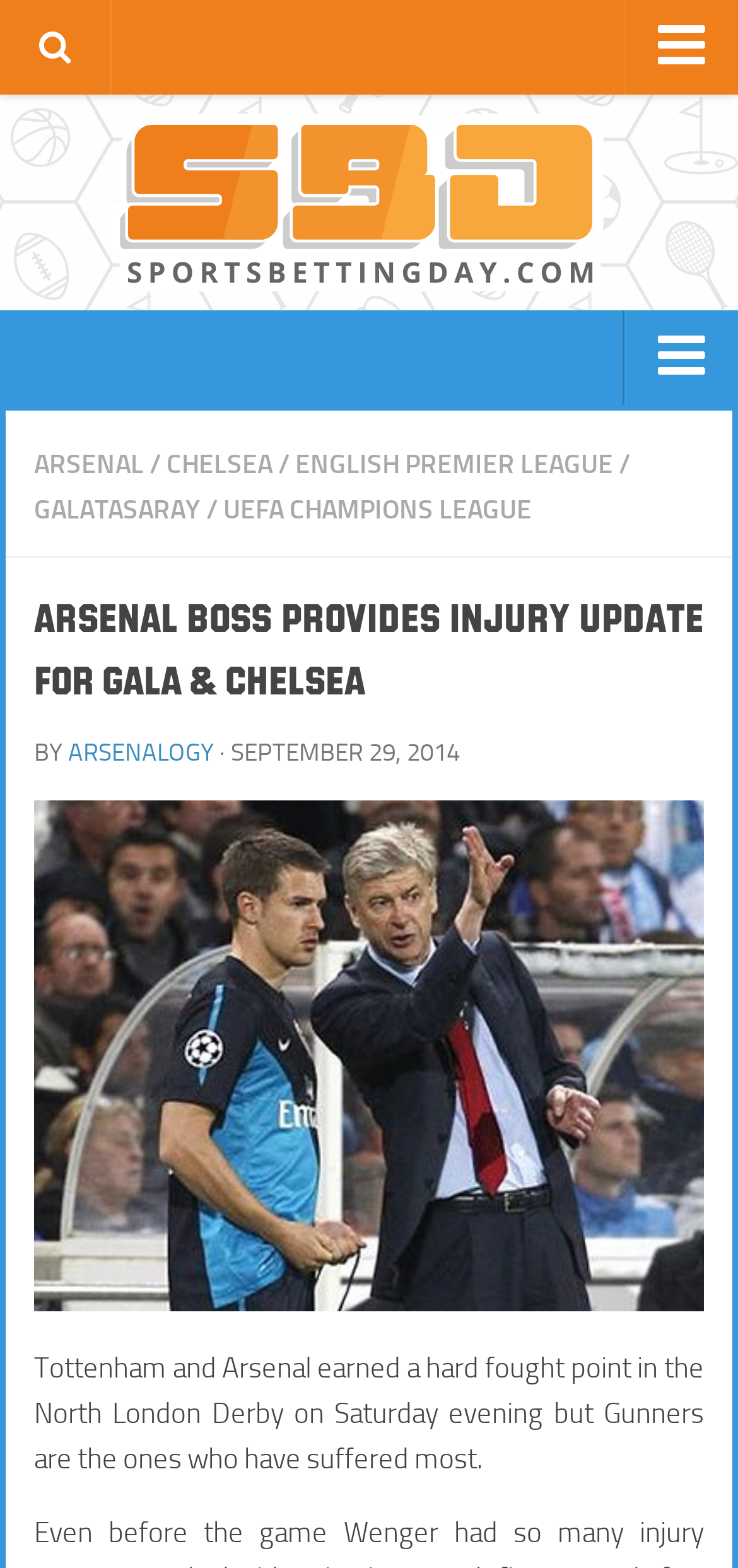How many images are there in the article?
Please respond to the question with a detailed and well-explained answer.

I counted the images in the article and found two images, one with the description 'Sports Betting Day - Best Bookmakers and Betting Sites' and another with the description 'Arsenal Ramsey Wenger'.